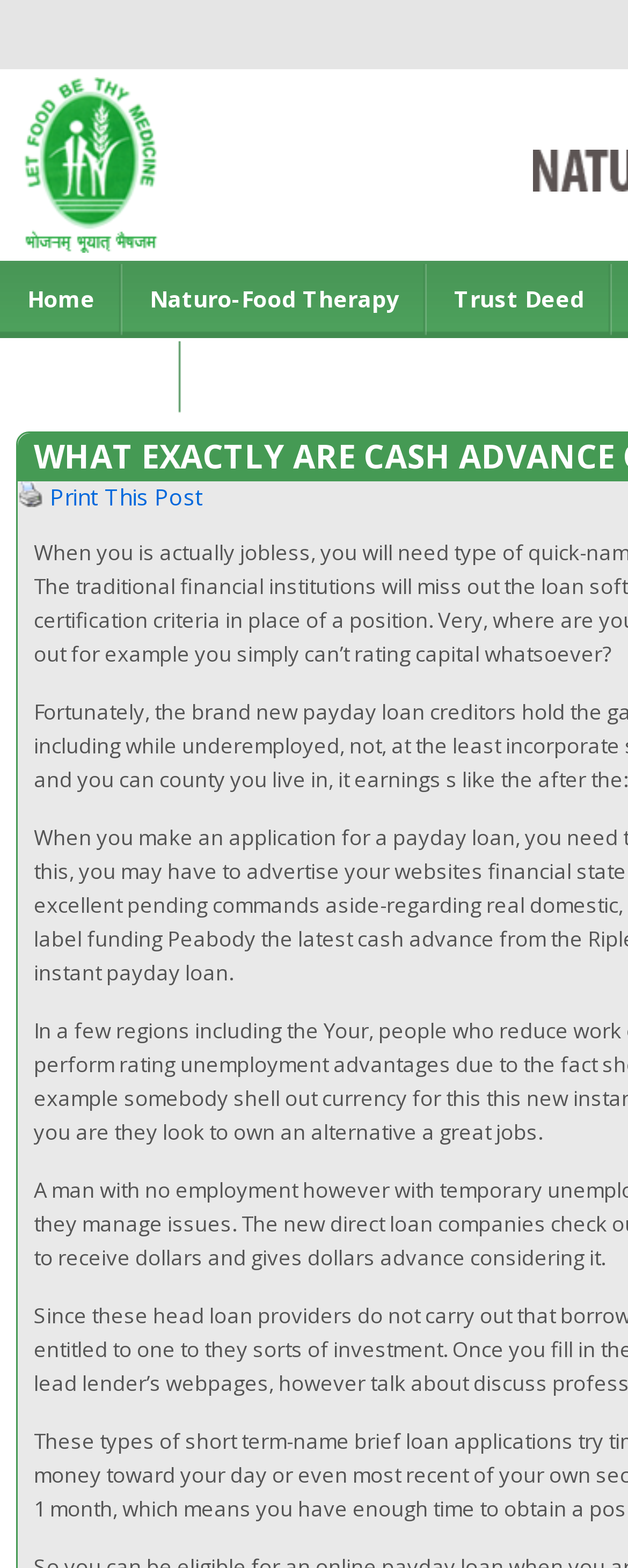What is the purpose of the image next to the 'Print This Post' link?
Look at the screenshot and give a one-word or phrase answer.

To represent the print function